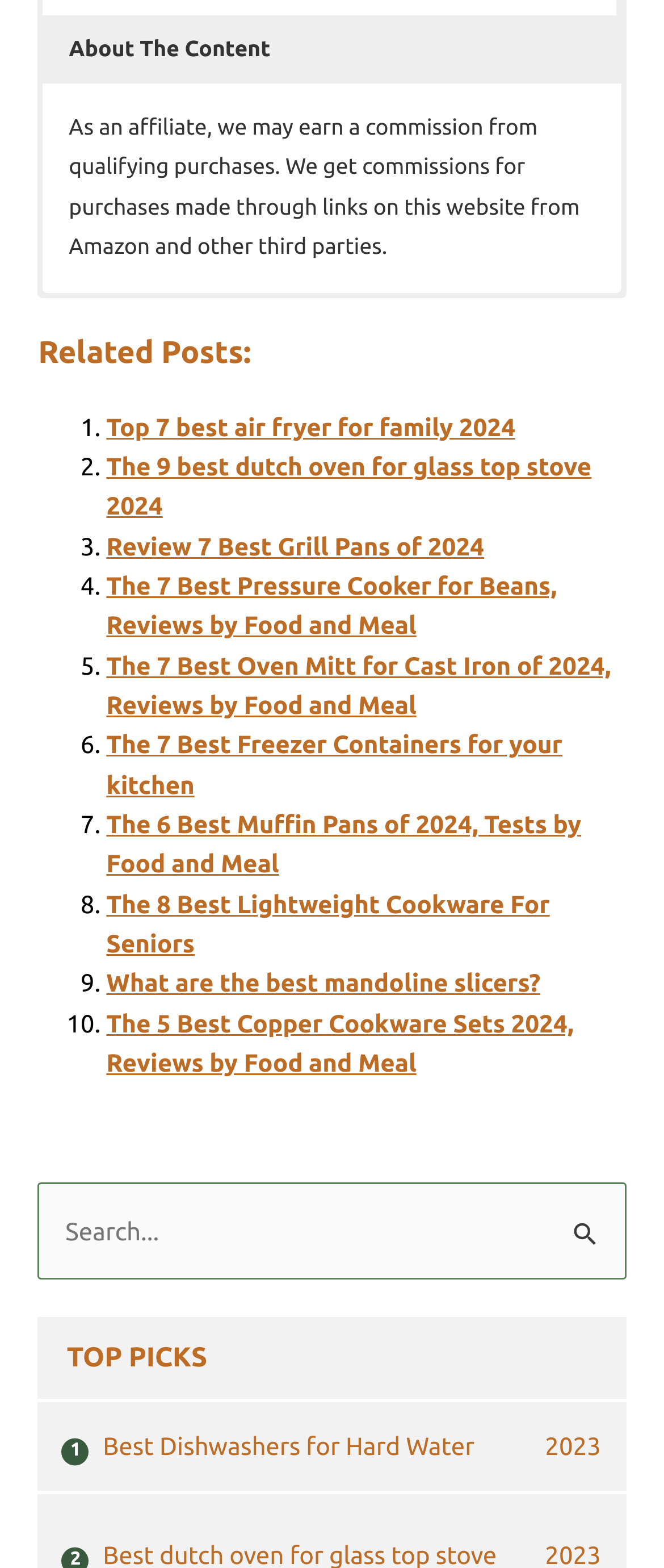Could you provide the bounding box coordinates for the portion of the screen to click to complete this instruction: "Search for something"?

[0.058, 0.754, 0.942, 0.816]